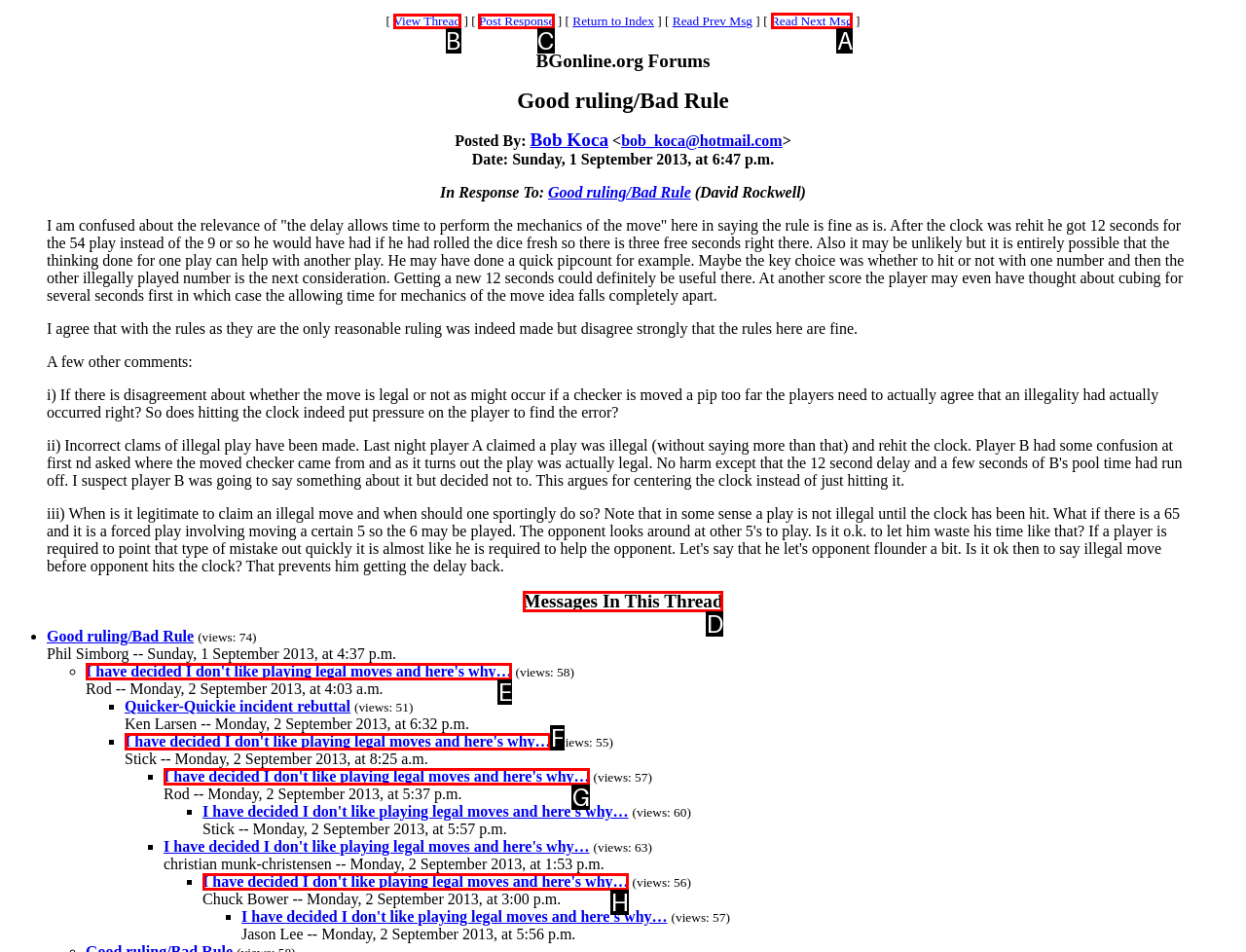Determine the letter of the element I should select to fulfill the following instruction: Read next message. Just provide the letter.

A